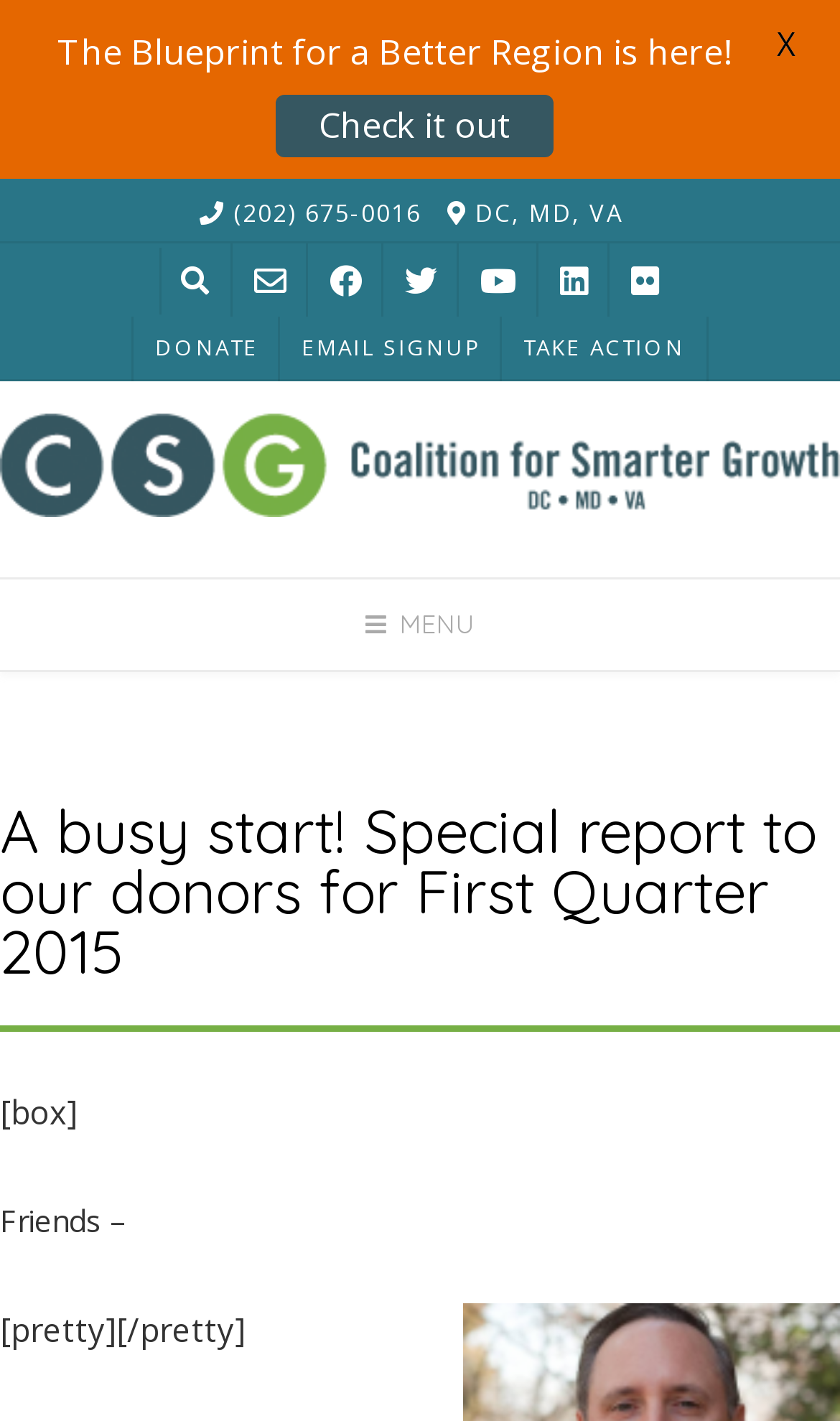Could you specify the bounding box coordinates for the clickable section to complete the following instruction: "Take action"?

[0.597, 0.223, 0.841, 0.269]